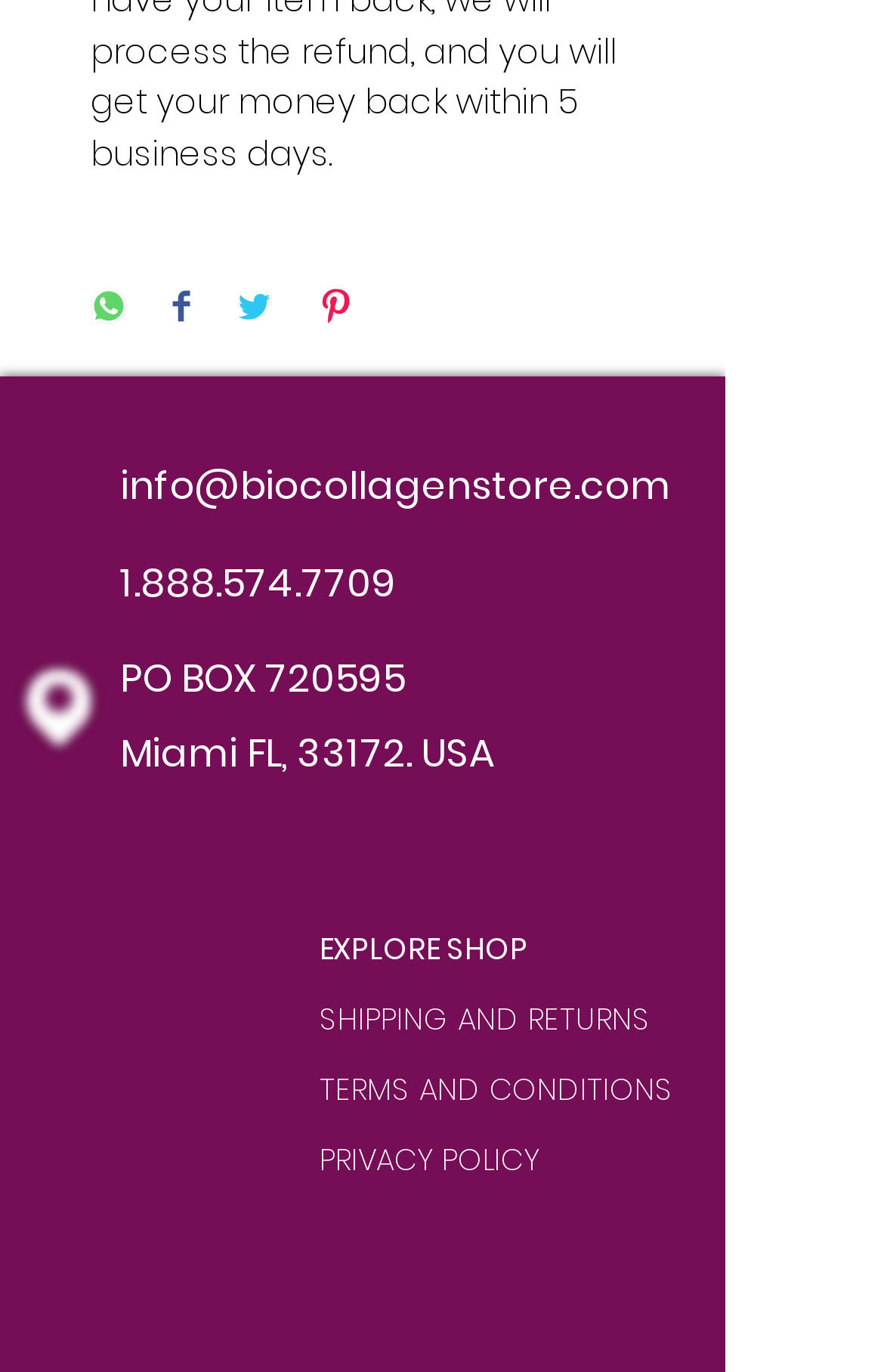Pinpoint the bounding box coordinates of the clickable element needed to complete the instruction: "Email Us". The coordinates should be provided as four float numbers between 0 and 1: [left, top, right, bottom].

[0.026, 0.331, 0.103, 0.381]